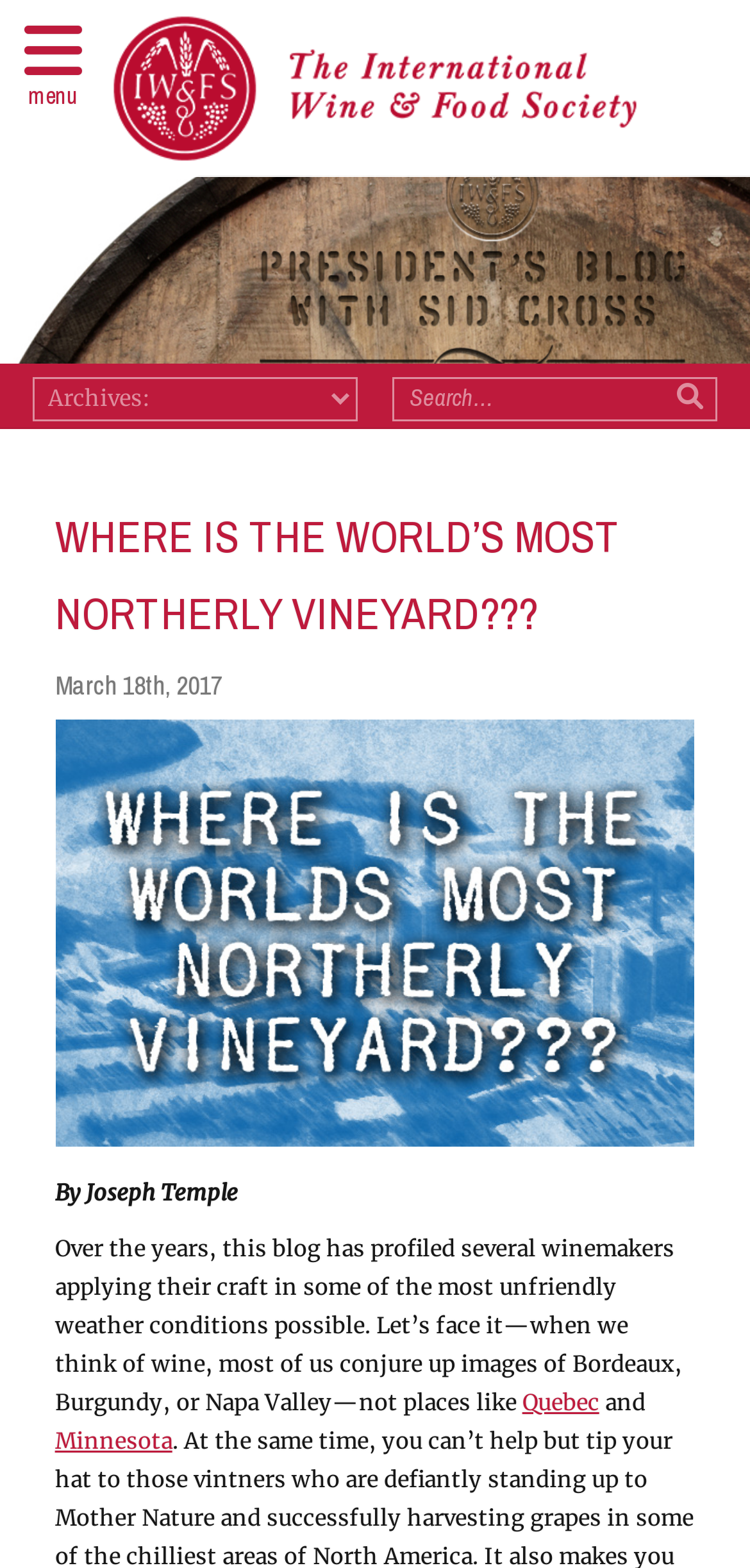Locate and provide the bounding box coordinates for the HTML element that matches this description: "Guest Post".

None